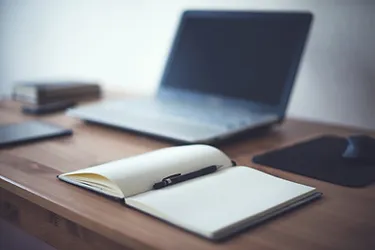What is the purpose of the notebook and pen?
By examining the image, provide a one-word or phrase answer.

Note-taking or brainstorming